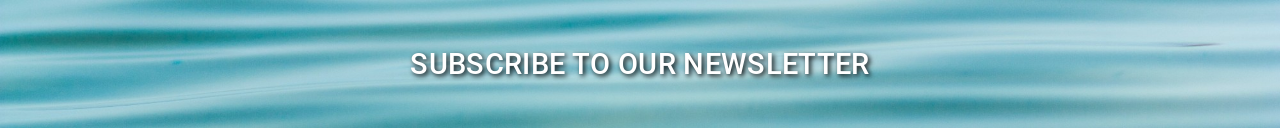What is the purpose of the text 'SUBSCRIBE TO OUR NEWSLETTER'?
Please provide a detailed answer to the question.

The caption states that the text is a 'striking call-to-action' that 'encourages viewers to engage further with the content', suggesting that its purpose is to prompt viewers to take action and subscribe to the newsletter.